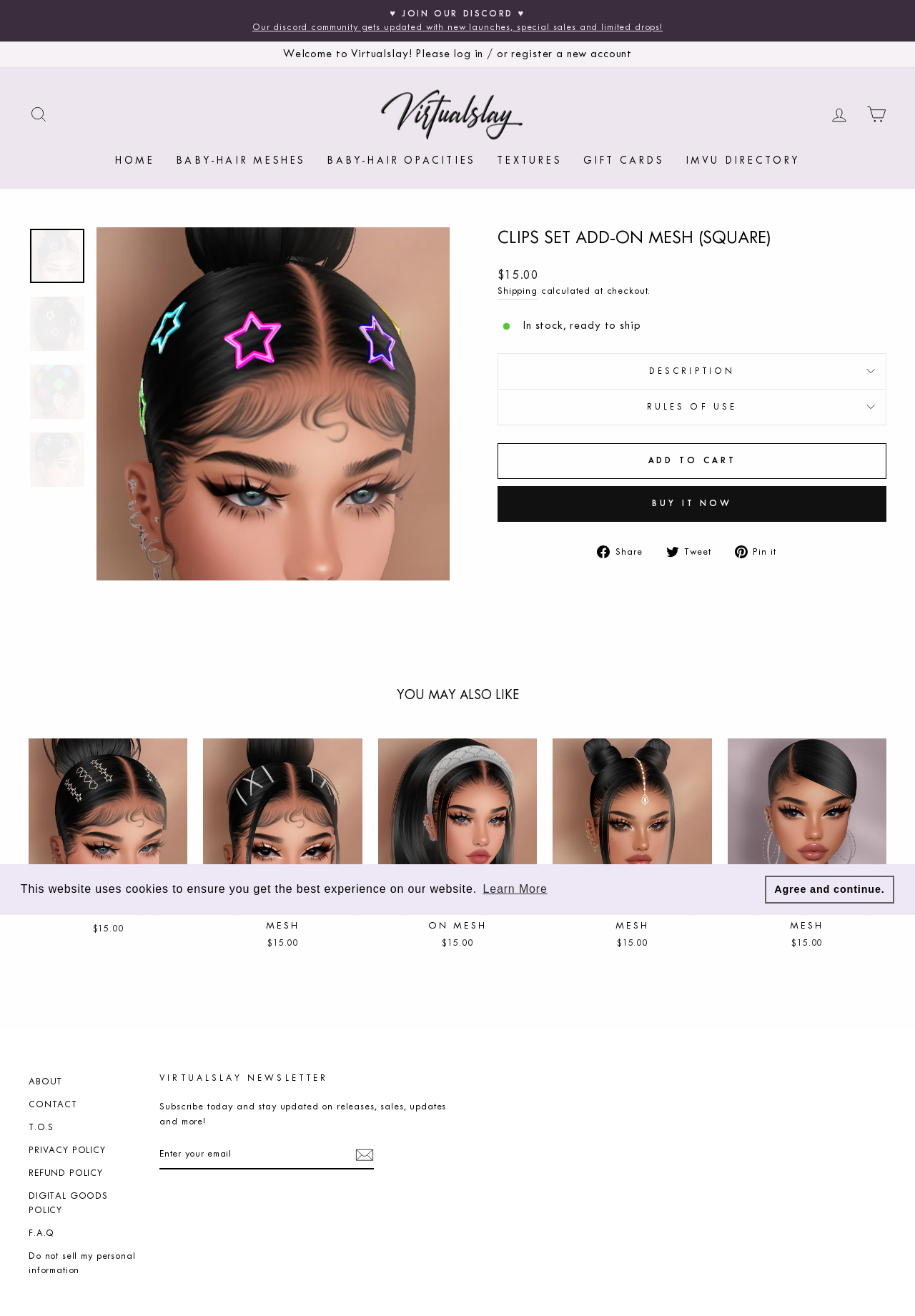Specify the bounding box coordinates of the element's region that should be clicked to achieve the following instruction: "Click the 'ADD TO CART' button". The bounding box coordinates consist of four float numbers between 0 and 1, in the format [left, top, right, bottom].

[0.544, 0.337, 0.969, 0.364]